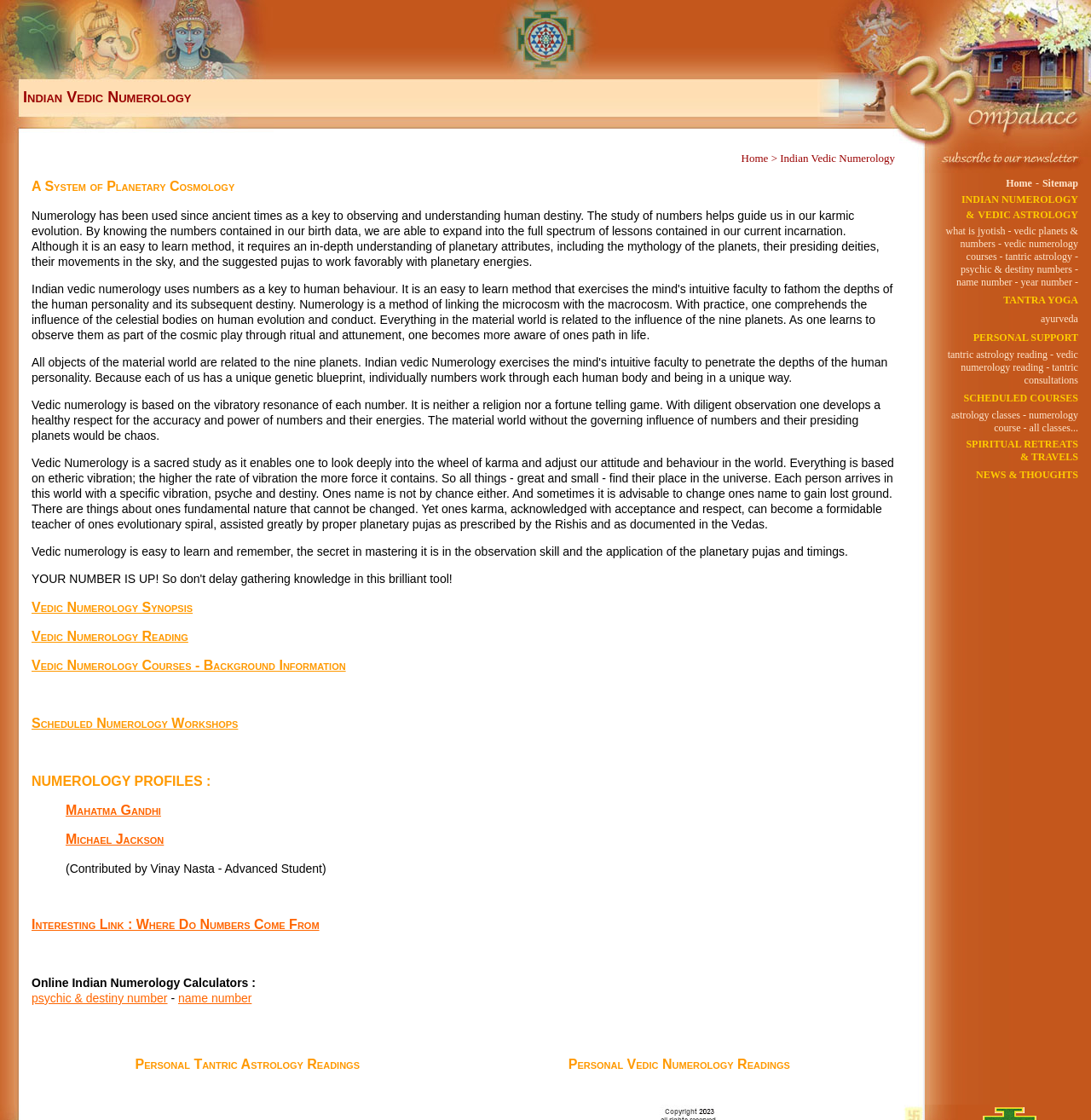What is the relationship between the nine planets and the material world? Refer to the image and provide a one-word or short phrase answer.

The nine planets influence the material world